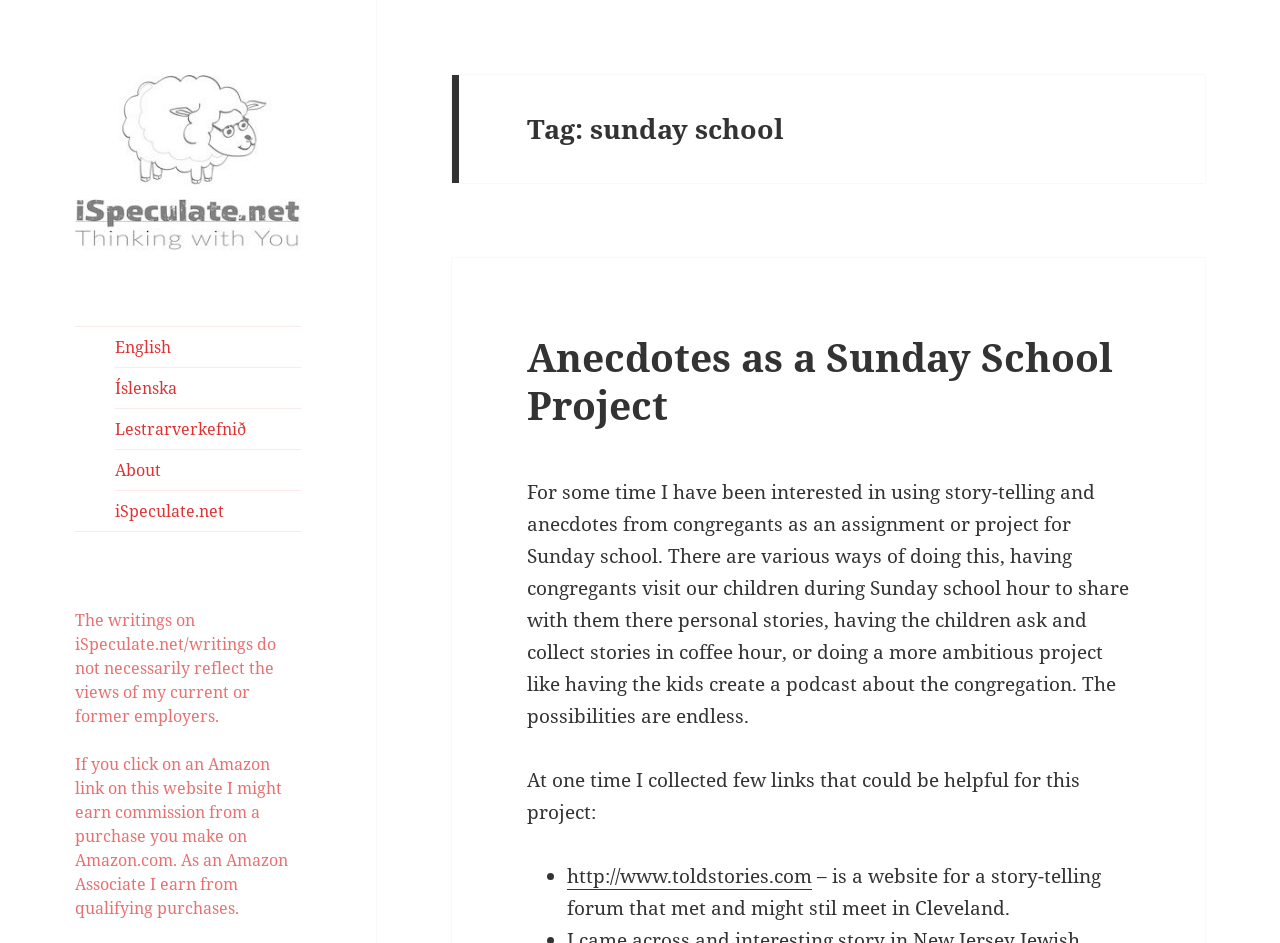Locate the bounding box of the UI element described by: "Lestrarverkefnið" in the given webpage screenshot.

[0.09, 0.434, 0.235, 0.477]